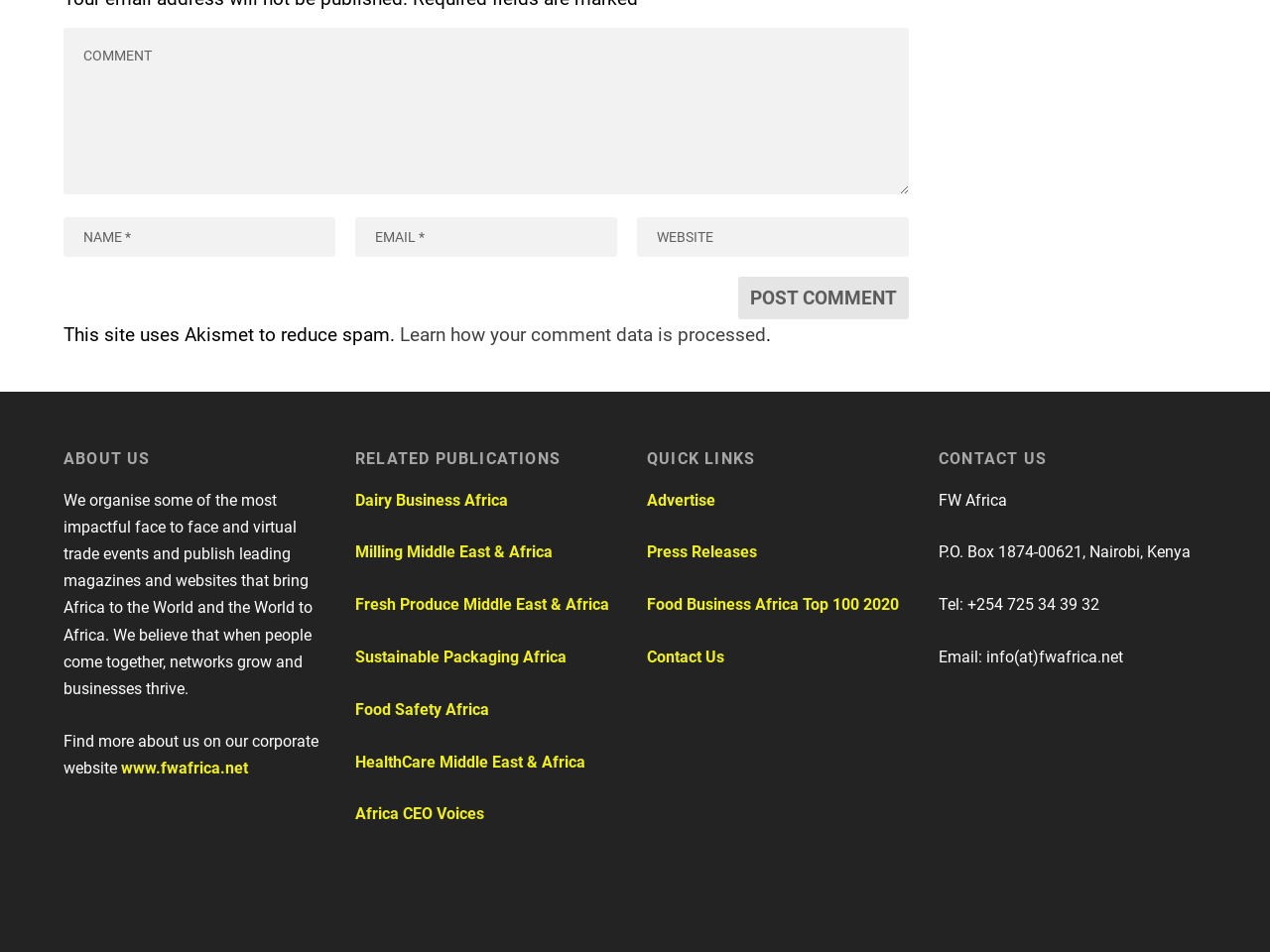Identify the bounding box coordinates of the area that should be clicked in order to complete the given instruction: "Type your name". The bounding box coordinates should be four float numbers between 0 and 1, i.e., [left, top, right, bottom].

[0.05, 0.254, 0.264, 0.296]